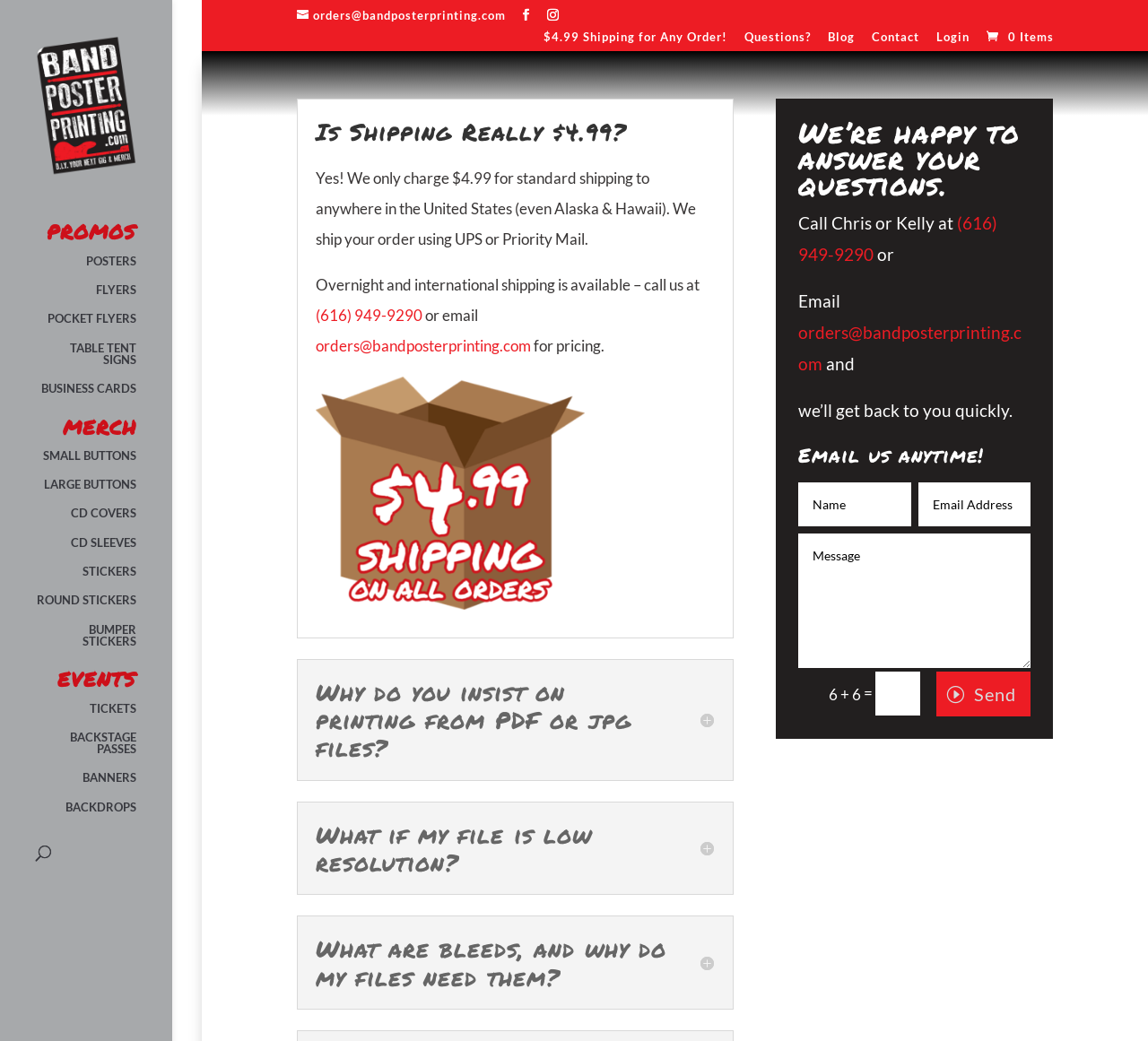What is the purpose of the search box?
Respond to the question with a well-detailed and thorough answer.

The answer can be found in the search box located at the top of the webpage, which has a placeholder text 'Search for:'. This suggests that the search box is intended for customers to search for specific products or services offered by the company.